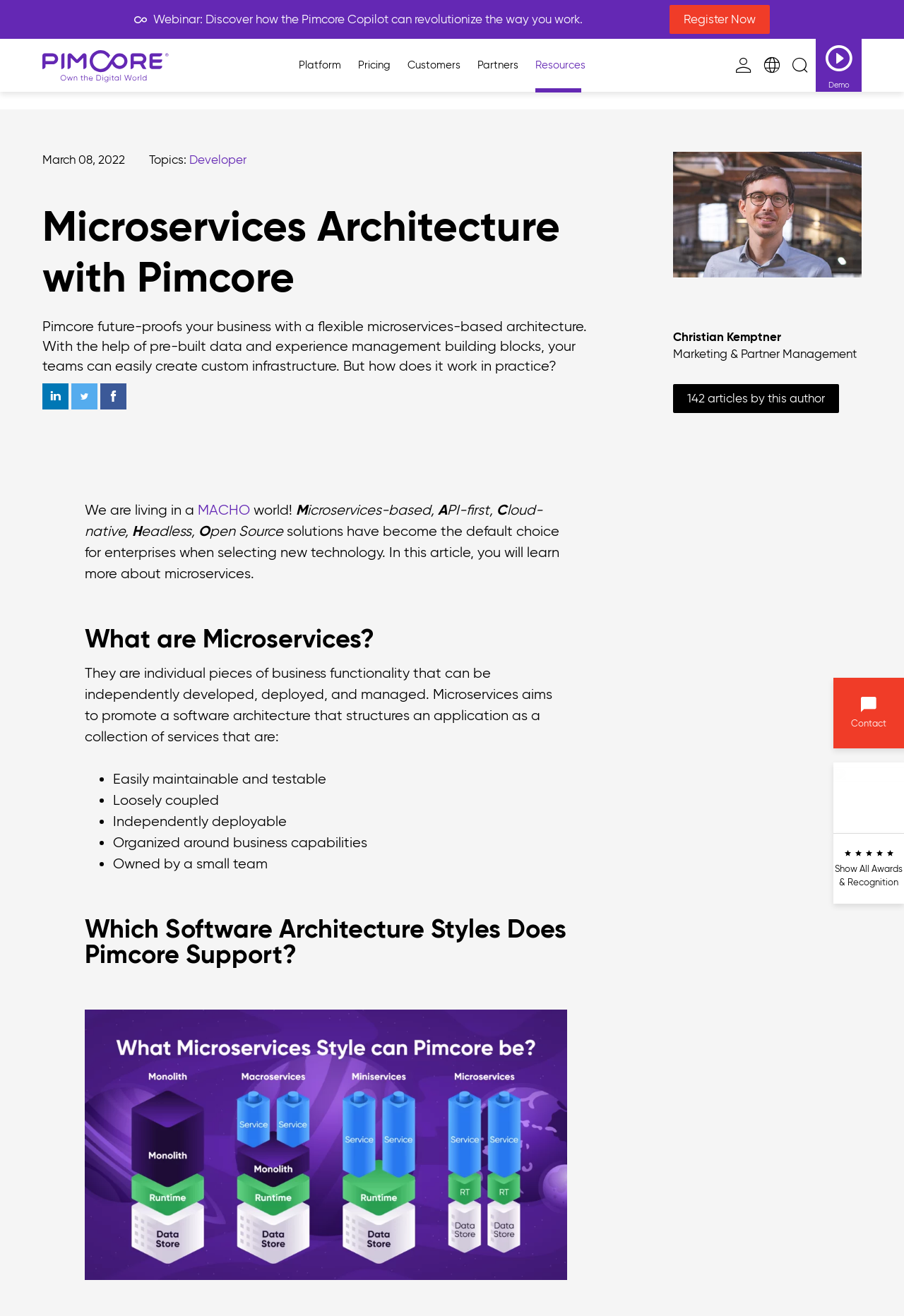Describe all the significant parts and information present on the webpage.

The webpage is about Microservices Architecture with Pimcore, a platform that enhances scalability, flexibility, and maintainability of web applications. At the top, there is a navigation menu with links to "Pimcore Platform", "Platform", "Pricing", "Customers", "Partners", "Resources", and a search icon. On the right side of the navigation menu, there are social media icons and a "Demo" button.

Below the navigation menu, there is a webinar announcement with a title "Webinar: Discover how the Pimcore Copilot can revolutionize the way you work" and a "Register Now" button. The webinar details include the date "March 08, 2022" and topics such as "Developer".

The main content of the webpage is divided into sections. The first section has a heading "Microservices Architecture with Pimcore" and a brief description of how Pimcore future-proofs businesses with a flexible microservices-based architecture. There are also social media sharing buttons below the description.

The next section discusses the benefits of microservices-based, PI-first, cloud-native, headless, and open-source solutions. There is a heading "What are Microservices?" followed by a description of microservices as individual pieces of business functionality that can be independently developed, deployed, and managed. Below this, there is a list of characteristics of microservices, including being easily maintainable and testable, loosely coupled, independently deployable, organized around business capabilities, and owned by a small team.

The final section has a heading "Which Software Architecture Styles Does Pimcore Support?" and a link to "Open Lightbox" with a button. There is also an author profile with a photo, name "Christian Kemptner", and title "Marketing & Partner Management", along with a link to 142 articles by the author.